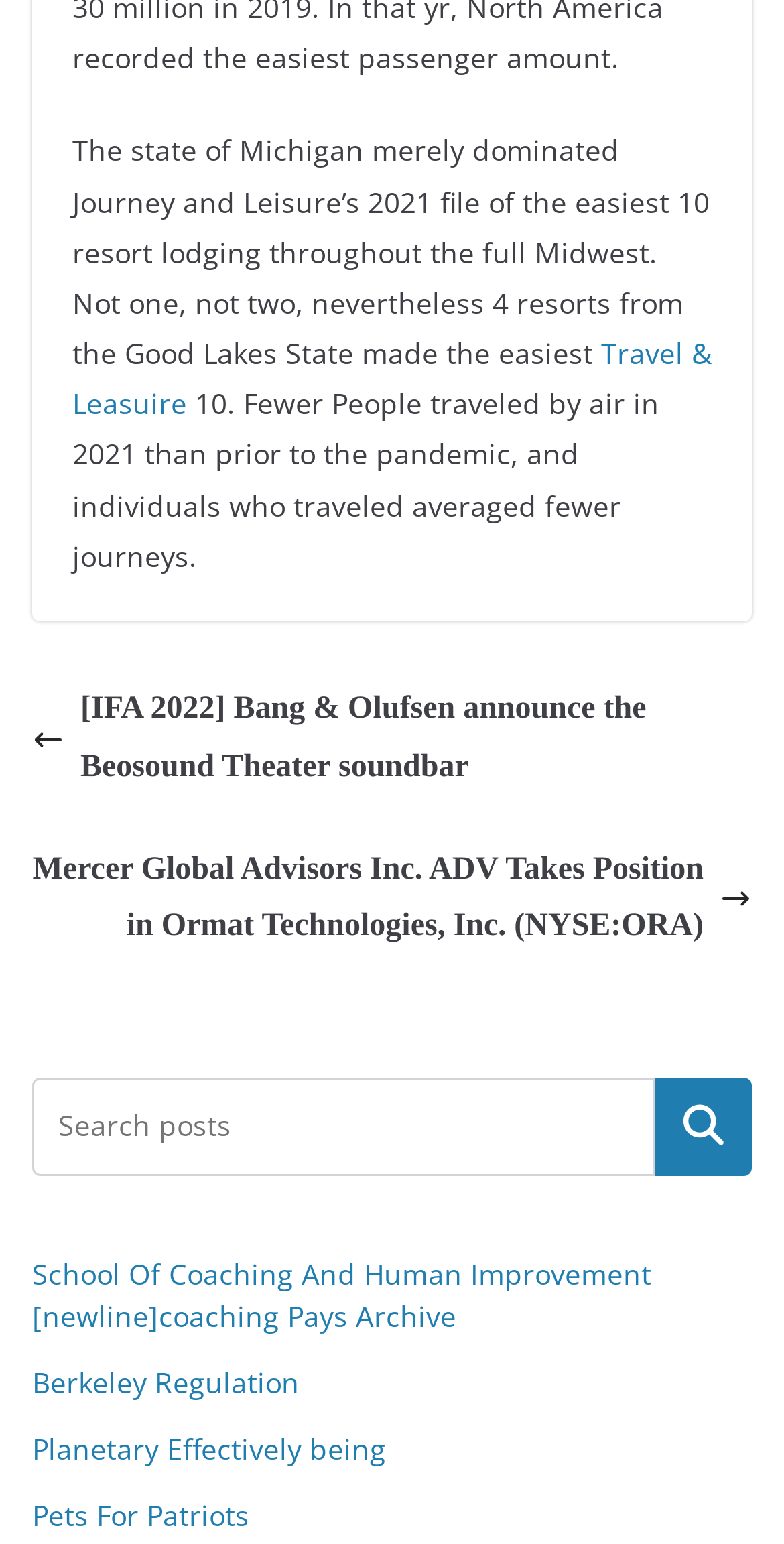Using the elements shown in the image, answer the question comprehensively: What is the topic of the first article?

The first article is about travel, as indicated by the text 'The state of Michigan merely dominated Journey and Leisure’s 2021 file of the easiest 10 resort lodging throughout the full Midwest.' and the link 'Travel & Leasuire'.